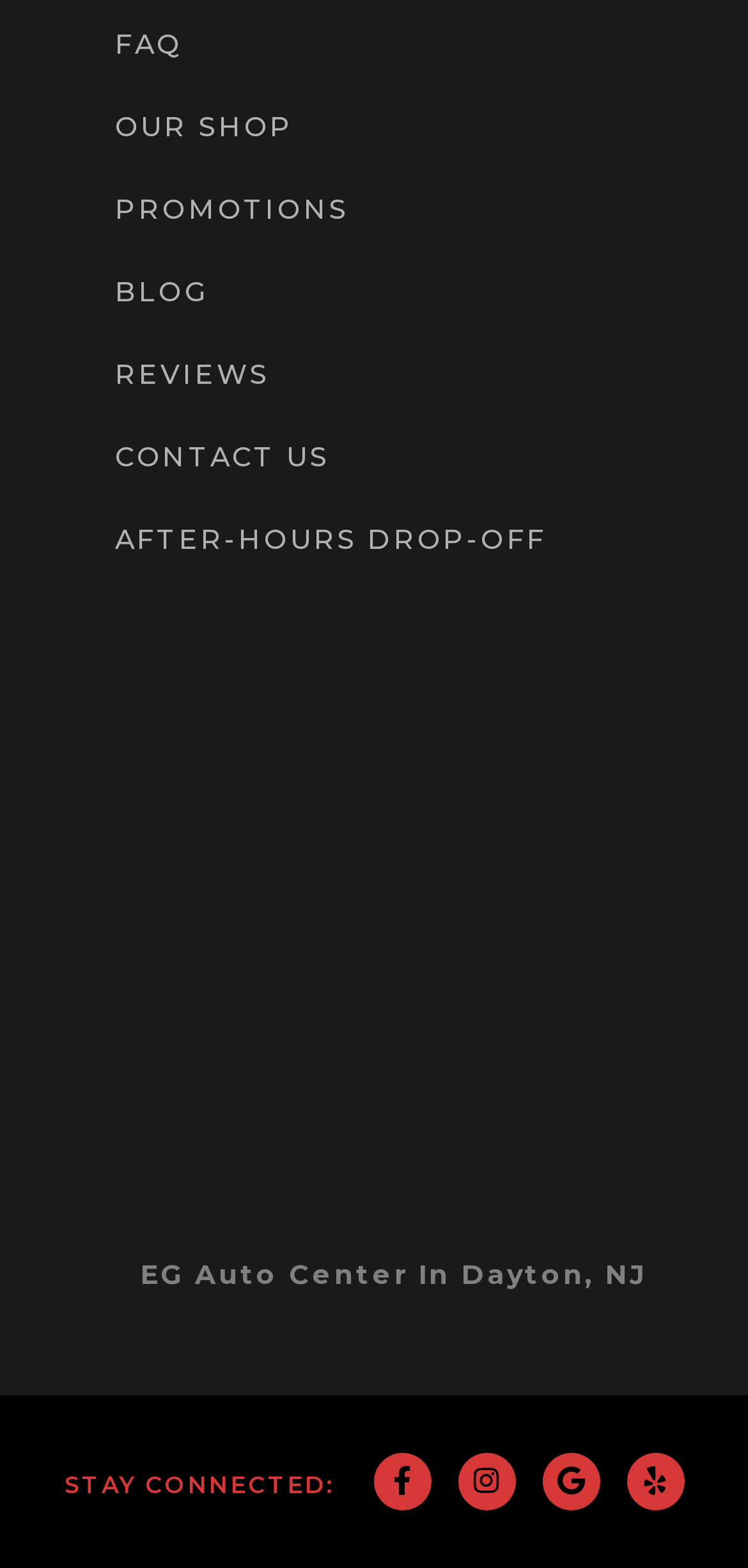Please find the bounding box coordinates of the clickable region needed to complete the following instruction: "go to FAQ page". The bounding box coordinates must consist of four float numbers between 0 and 1, i.e., [left, top, right, bottom].

[0.103, 0.002, 0.949, 0.055]